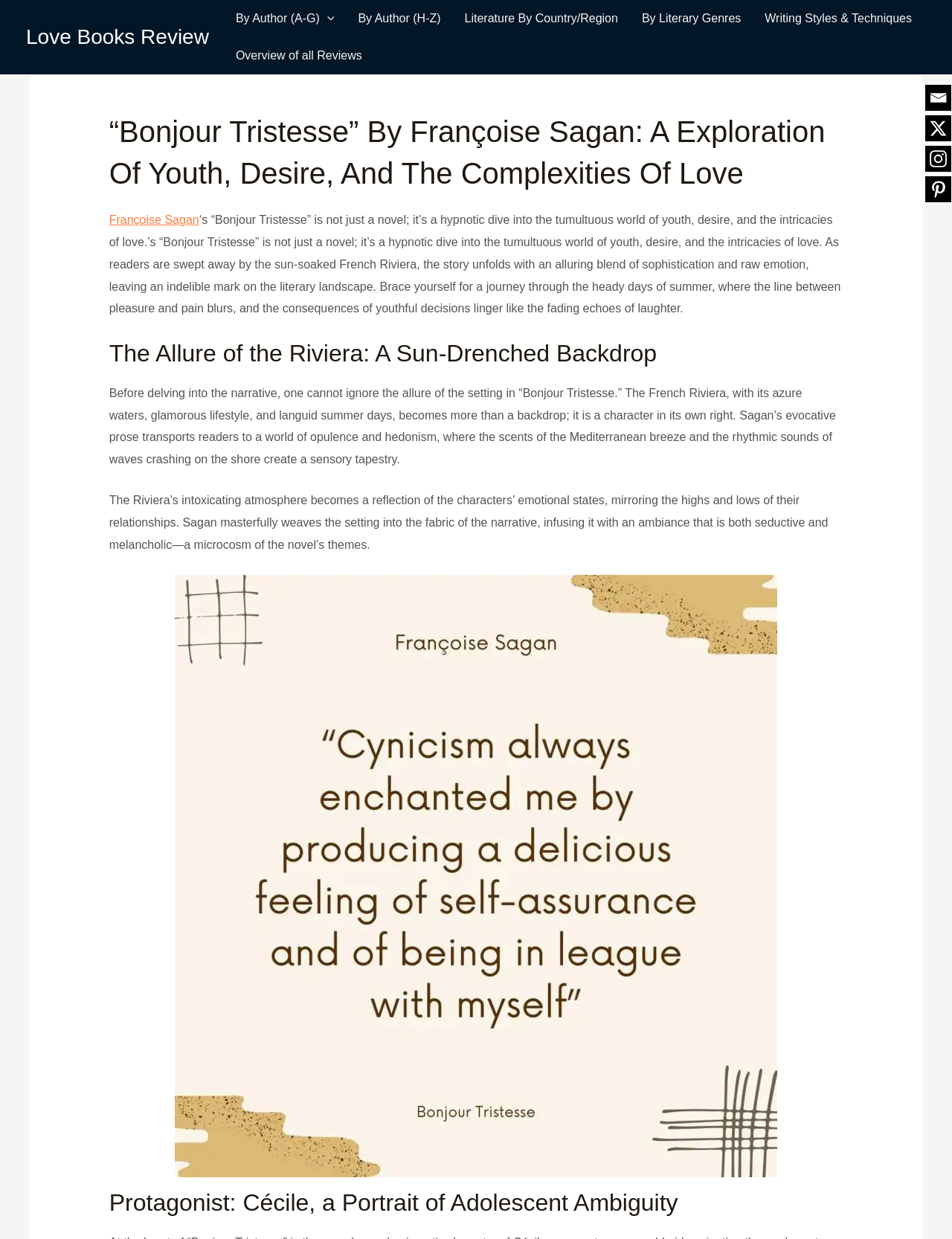Bounding box coordinates should be in the format (top-left x, top-left y, bottom-right x, bottom-right y) and all values should be floating point numbers between 0 and 1. Determine the bounding box coordinate for the UI element described as: Overview of all Reviews

[0.235, 0.03, 0.393, 0.06]